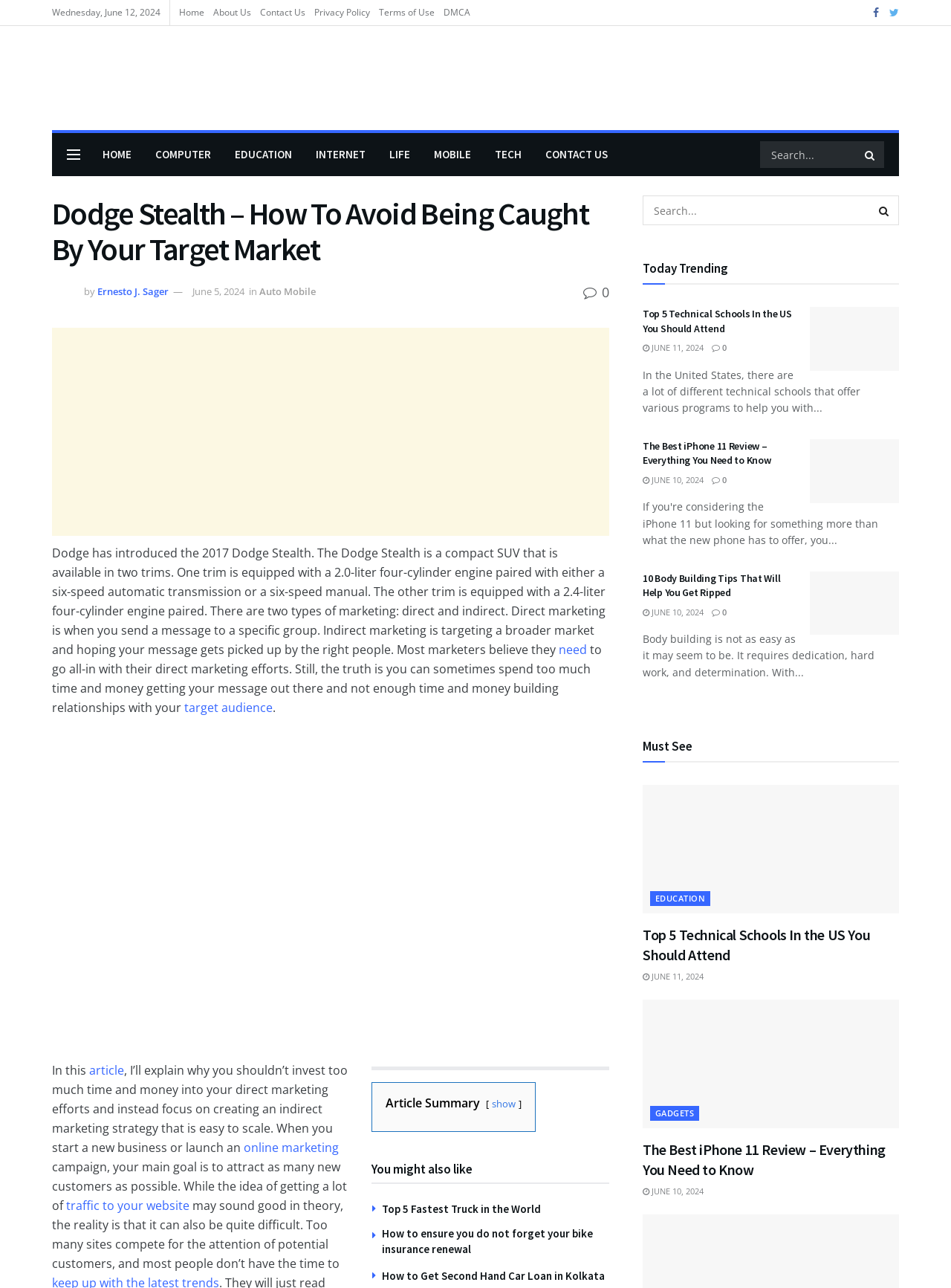Please identify the bounding box coordinates of the element's region that I should click in order to complete the following instruction: "Enter email in the subscription box". The bounding box coordinates consist of four float numbers between 0 and 1, i.e., [left, top, right, bottom].

None